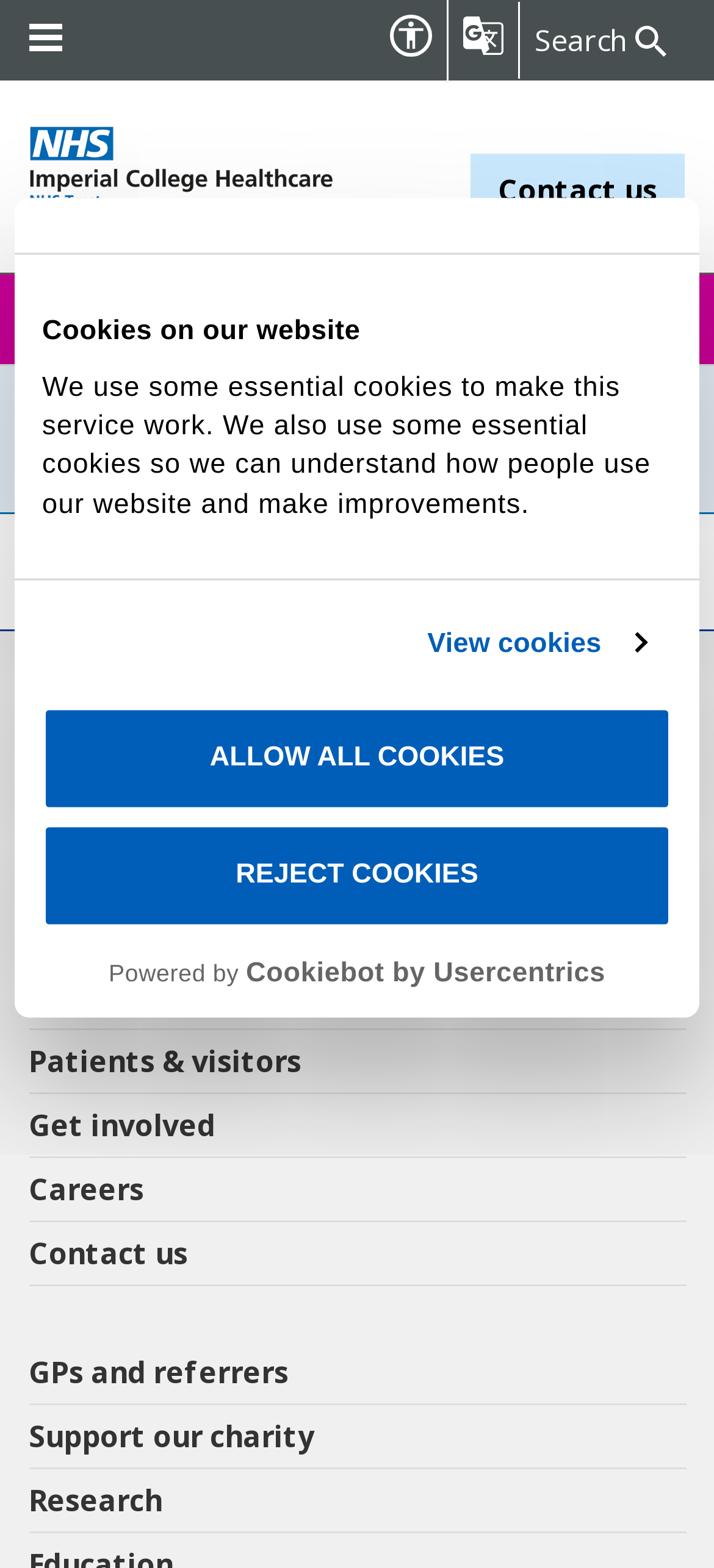Locate the bounding box coordinates of the element that should be clicked to fulfill the instruction: "Click to toggle menu".

[0.041, 0.012, 0.087, 0.04]